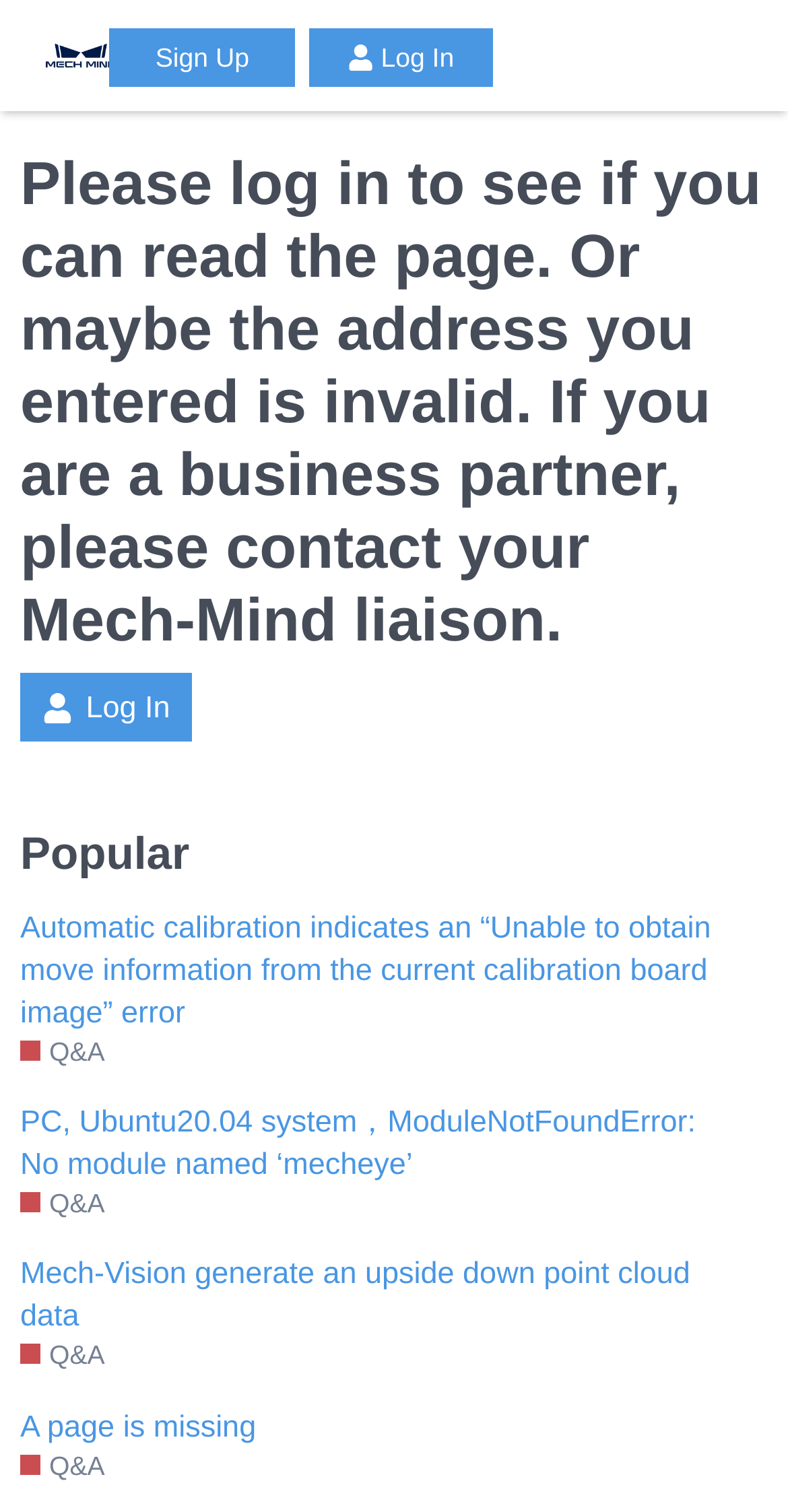Determine the bounding box coordinates of the element's region needed to click to follow the instruction: "Contact Us". Provide these coordinates as four float numbers between 0 and 1, formatted as [left, top, right, bottom].

None